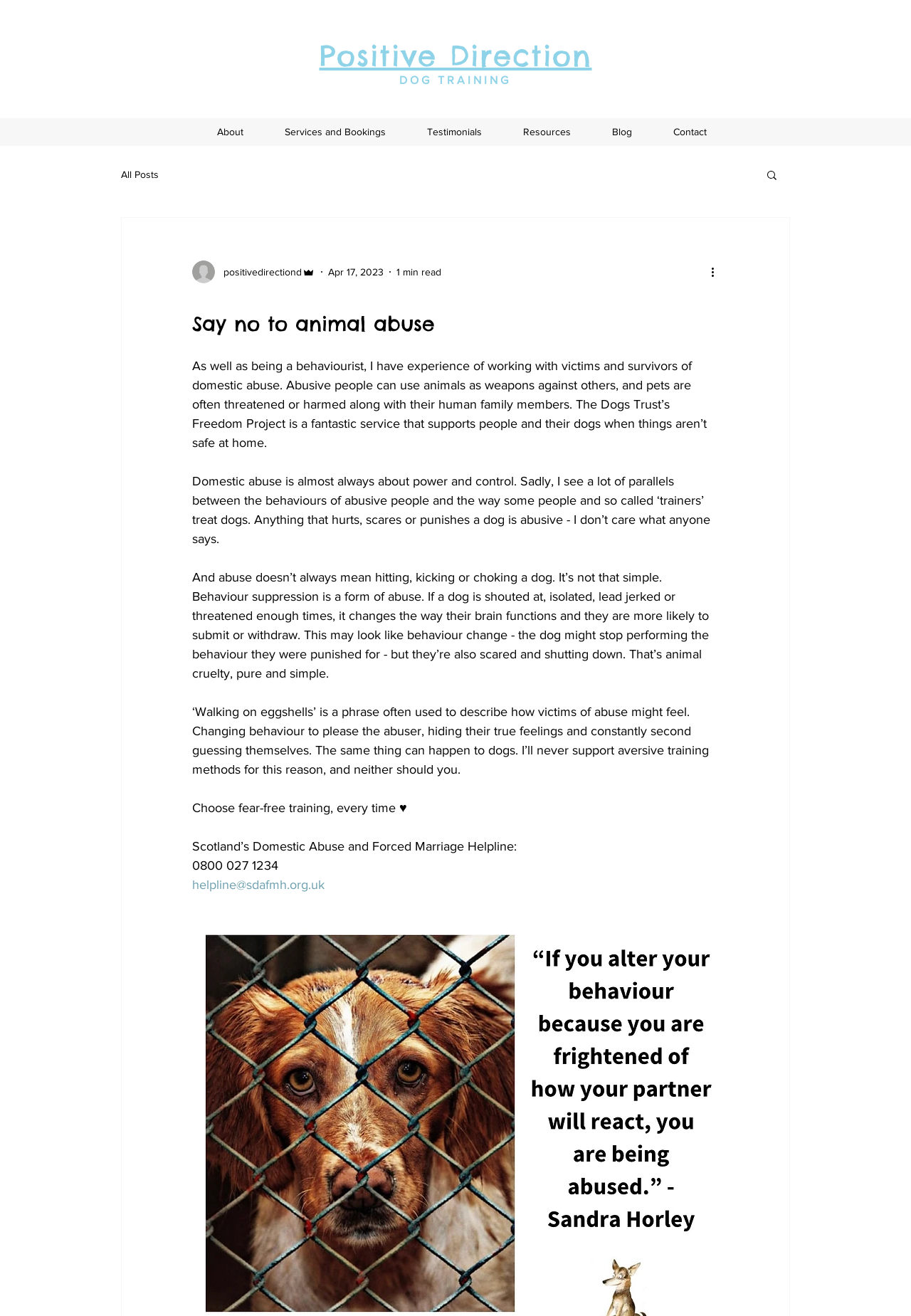Provide the bounding box coordinates for the specified HTML element described in this description: "Positive Direction". The coordinates should be four float numbers ranging from 0 to 1, in the format [left, top, right, bottom].

[0.35, 0.029, 0.65, 0.056]